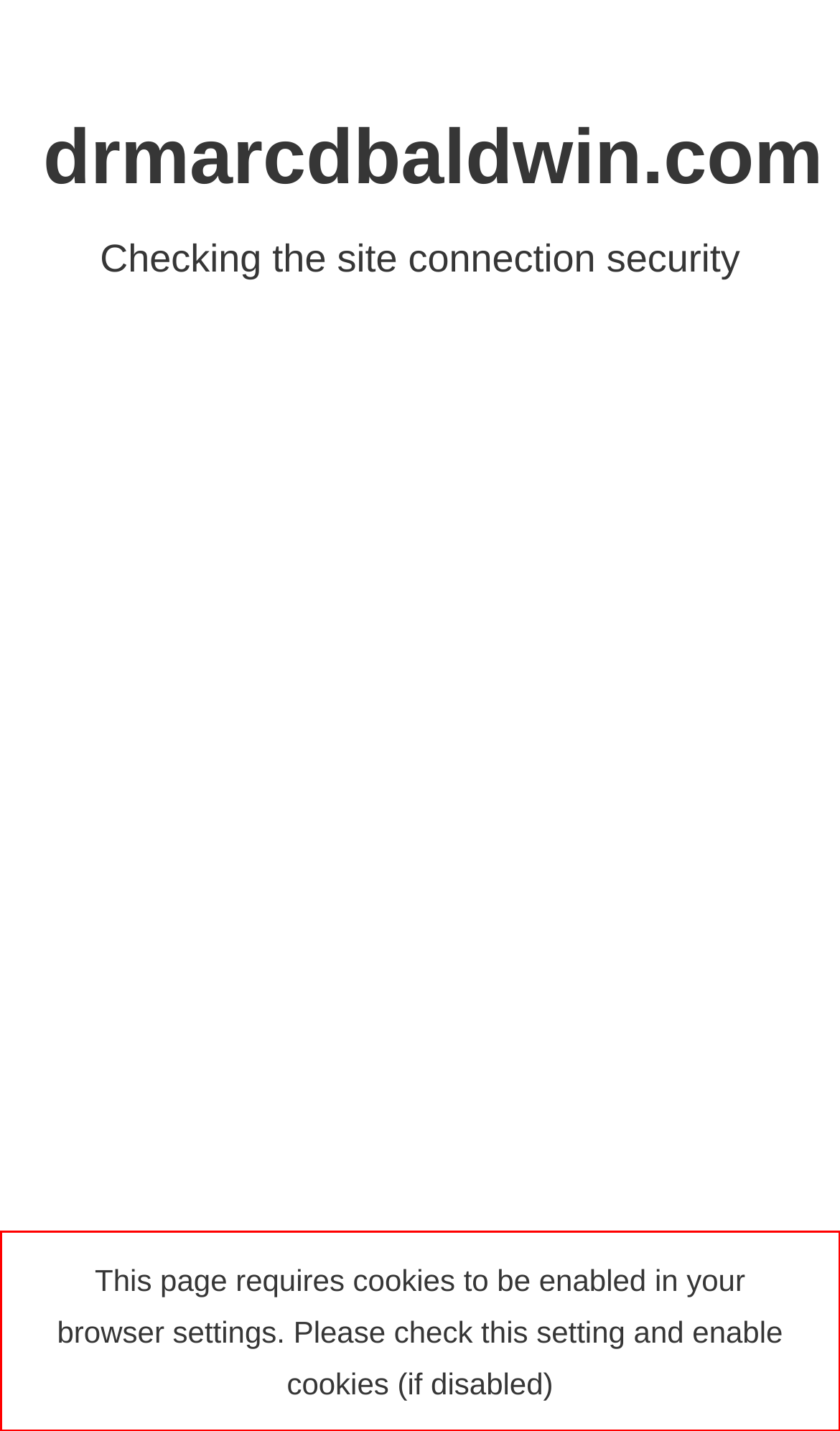Using the provided webpage screenshot, identify and read the text within the red rectangle bounding box.

This page requires cookies to be enabled in your browser settings. Please check this setting and enable cookies (if disabled)